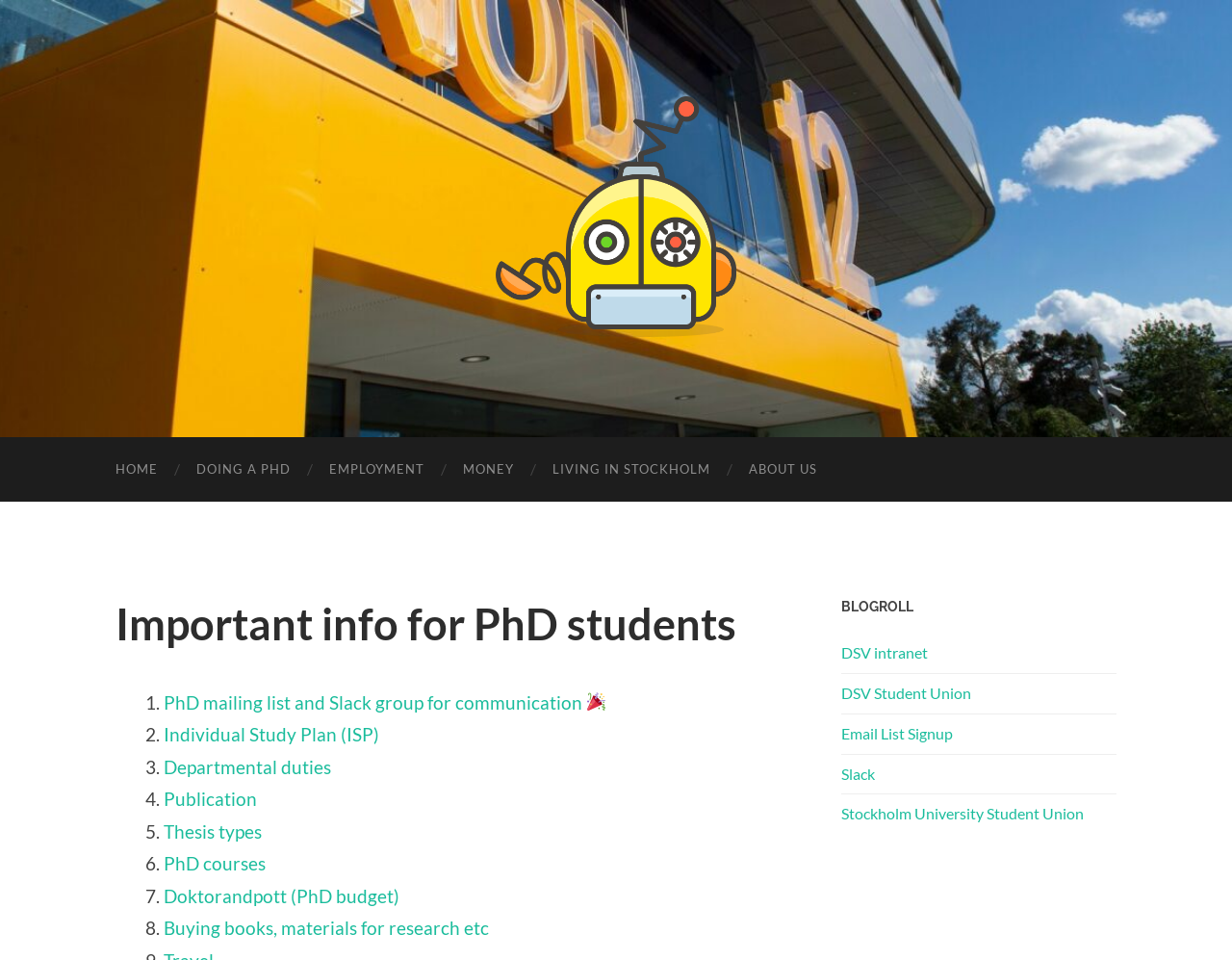Locate and generate the text content of the webpage's heading.

Important info for PhD students